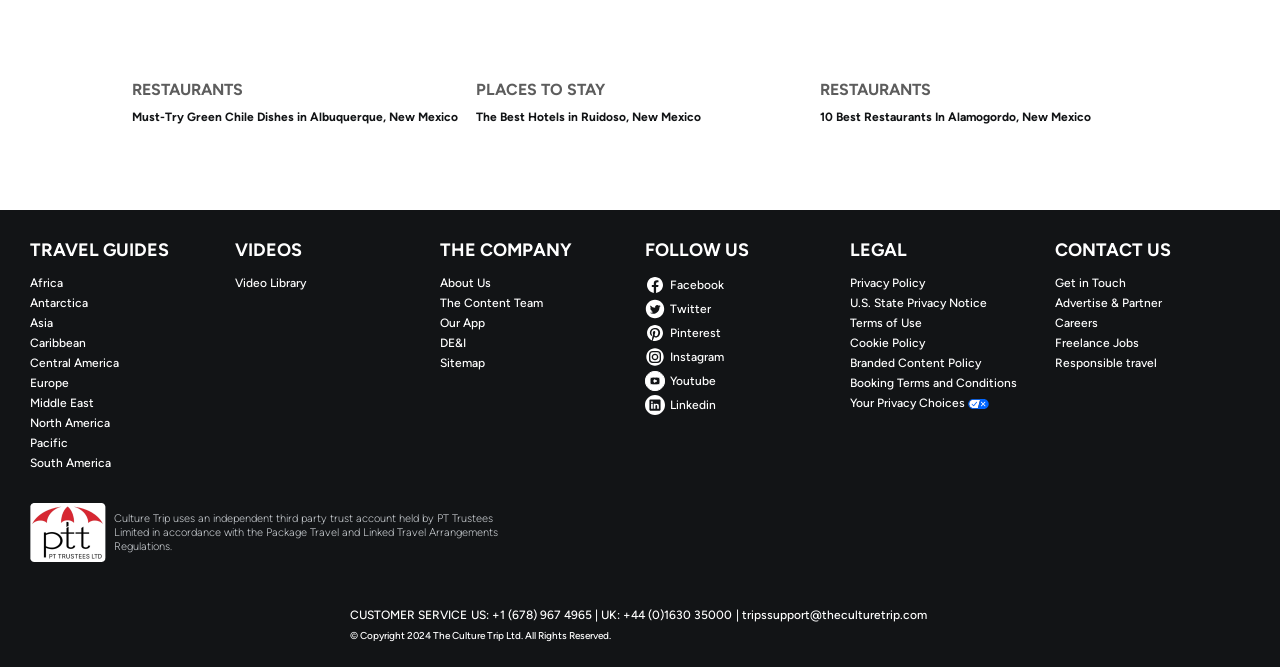What type of content is available under 'VIDEOS'?
Provide an in-depth answer to the question, covering all aspects.

Under the 'VIDEOS' section, I see a link to a 'Video Library', which suggests that the website offers a collection of videos related to travel and culture.